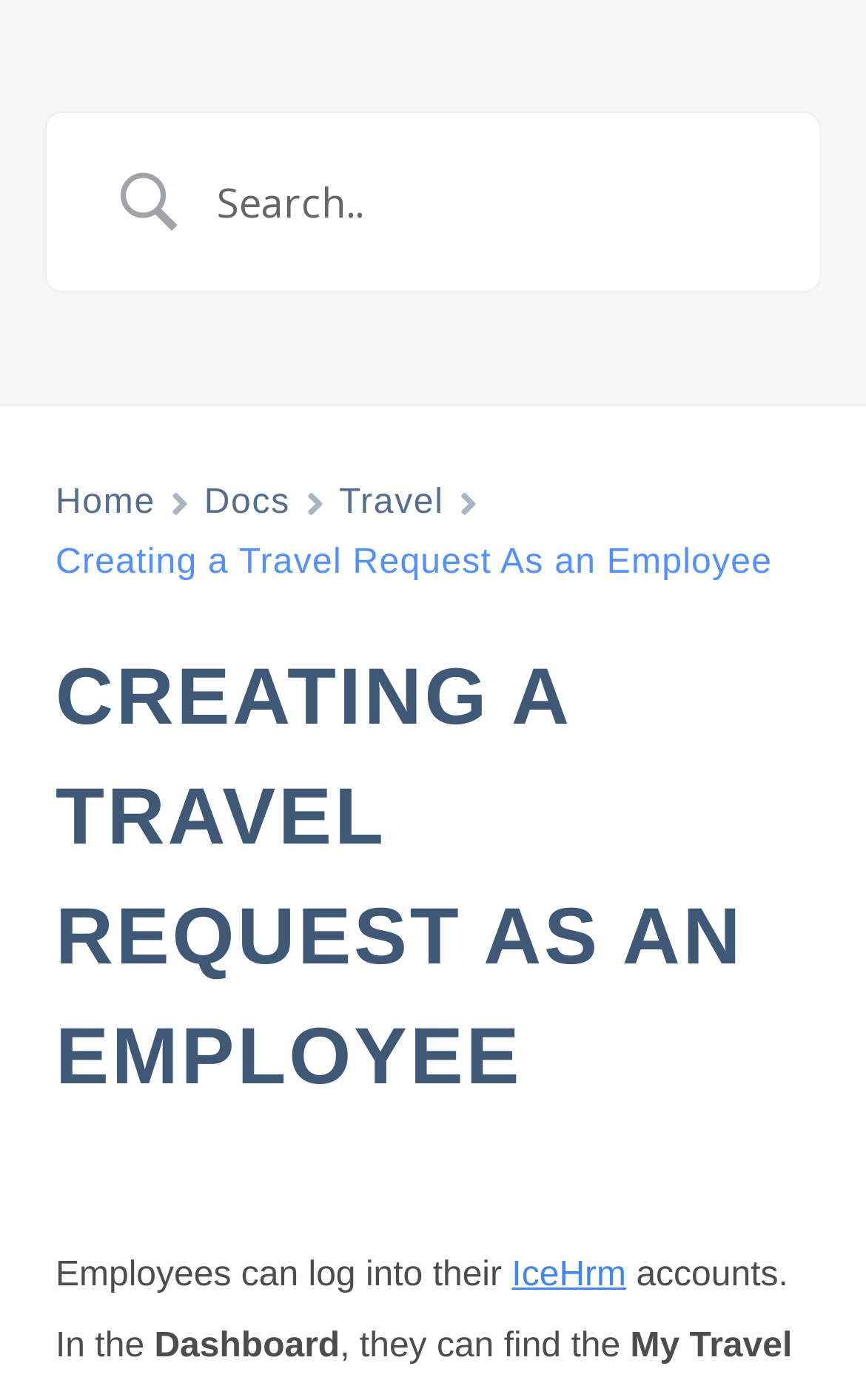What are the navigation links on the top?
Please give a detailed answer to the question using the information shown in the image.

The navigation links are located on the top of the webpage, and they are 'Home', 'Docs', and 'Travel'.